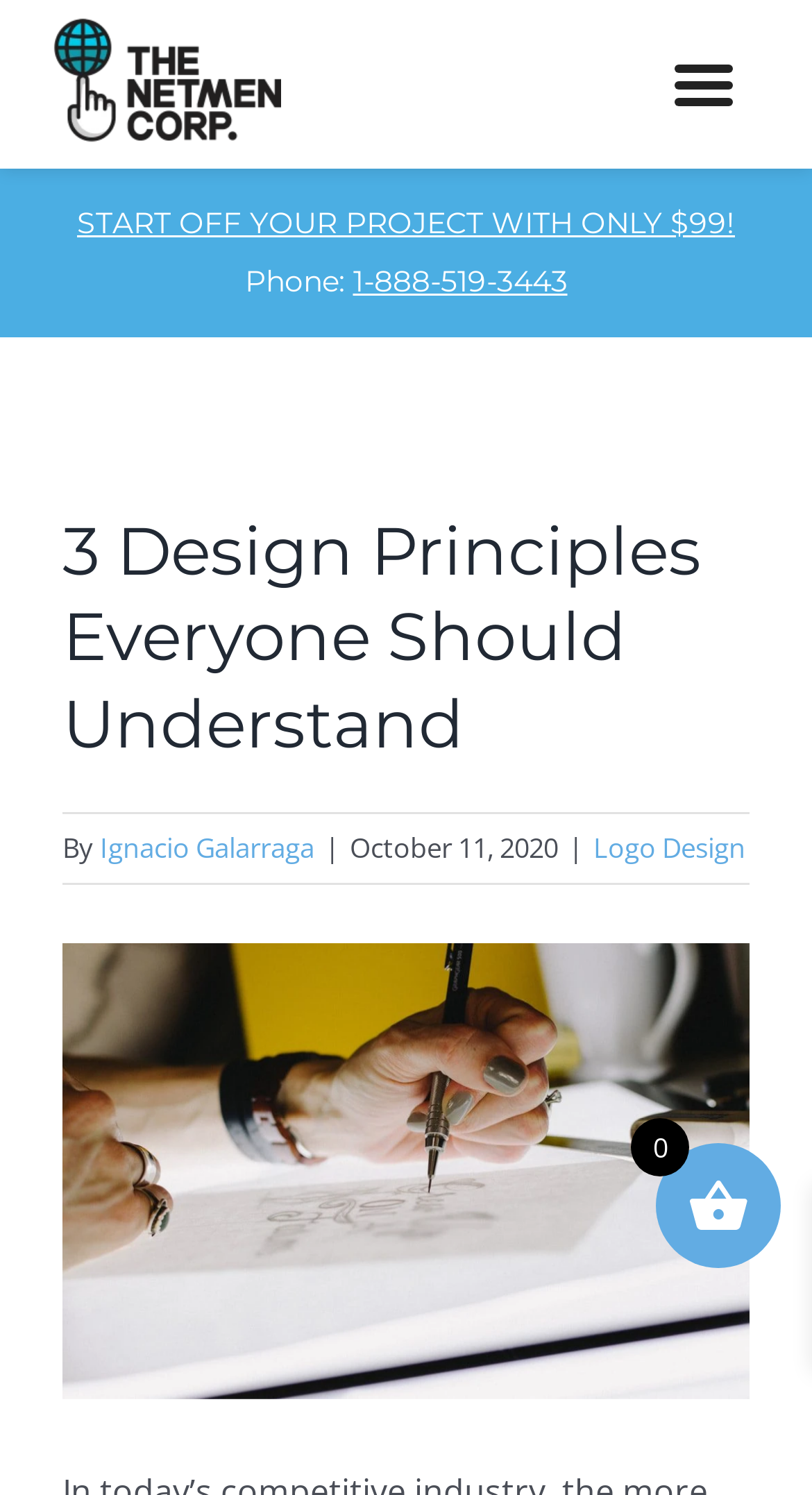Refer to the element description 1-888-519-3443 and identify the corresponding bounding box in the screenshot. Format the coordinates as (top-left x, top-left y, bottom-right x, bottom-right y) with values in the range of 0 to 1.

[0.435, 0.176, 0.699, 0.201]